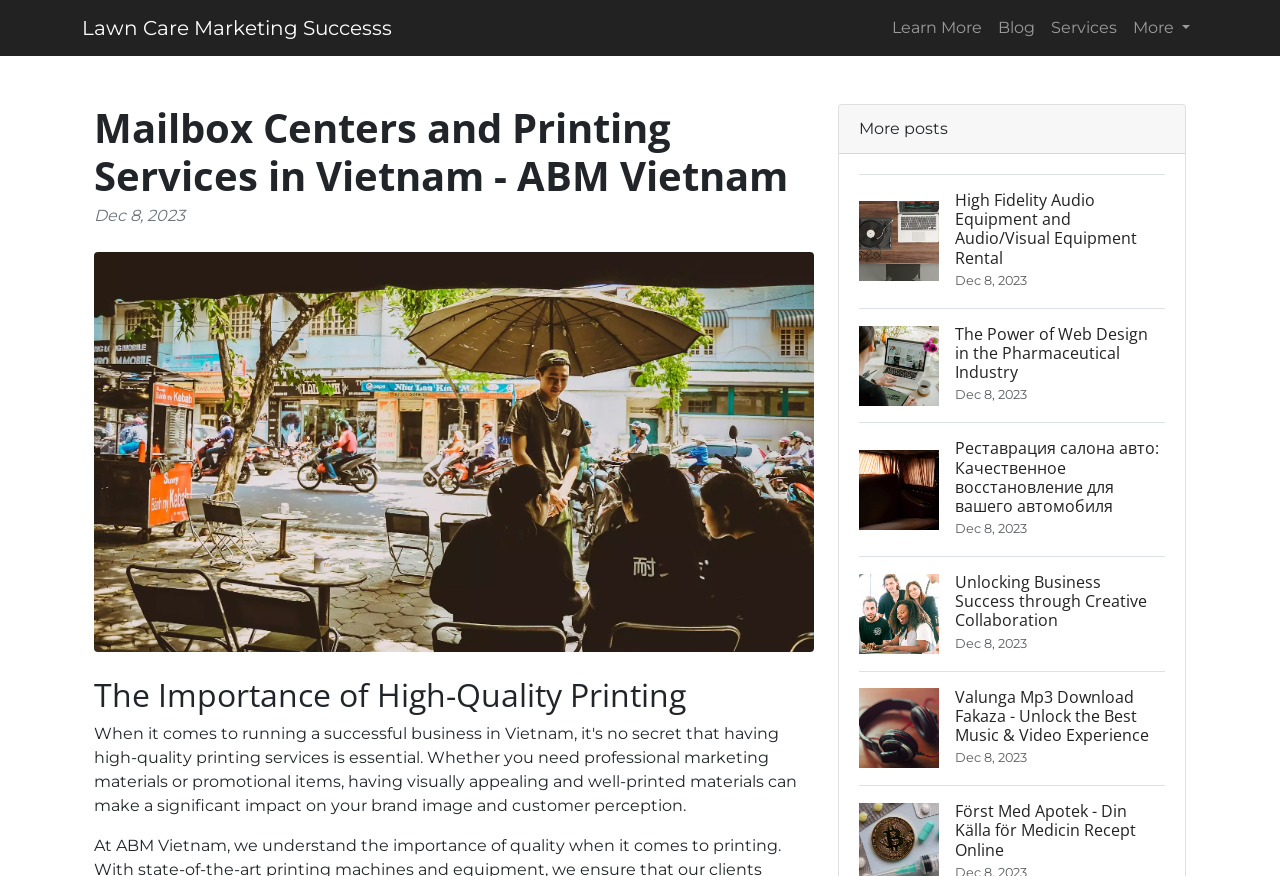Locate the bounding box coordinates for the element described below: "Learn More". The coordinates must be four float values between 0 and 1, formatted as [left, top, right, bottom].

[0.691, 0.009, 0.773, 0.055]